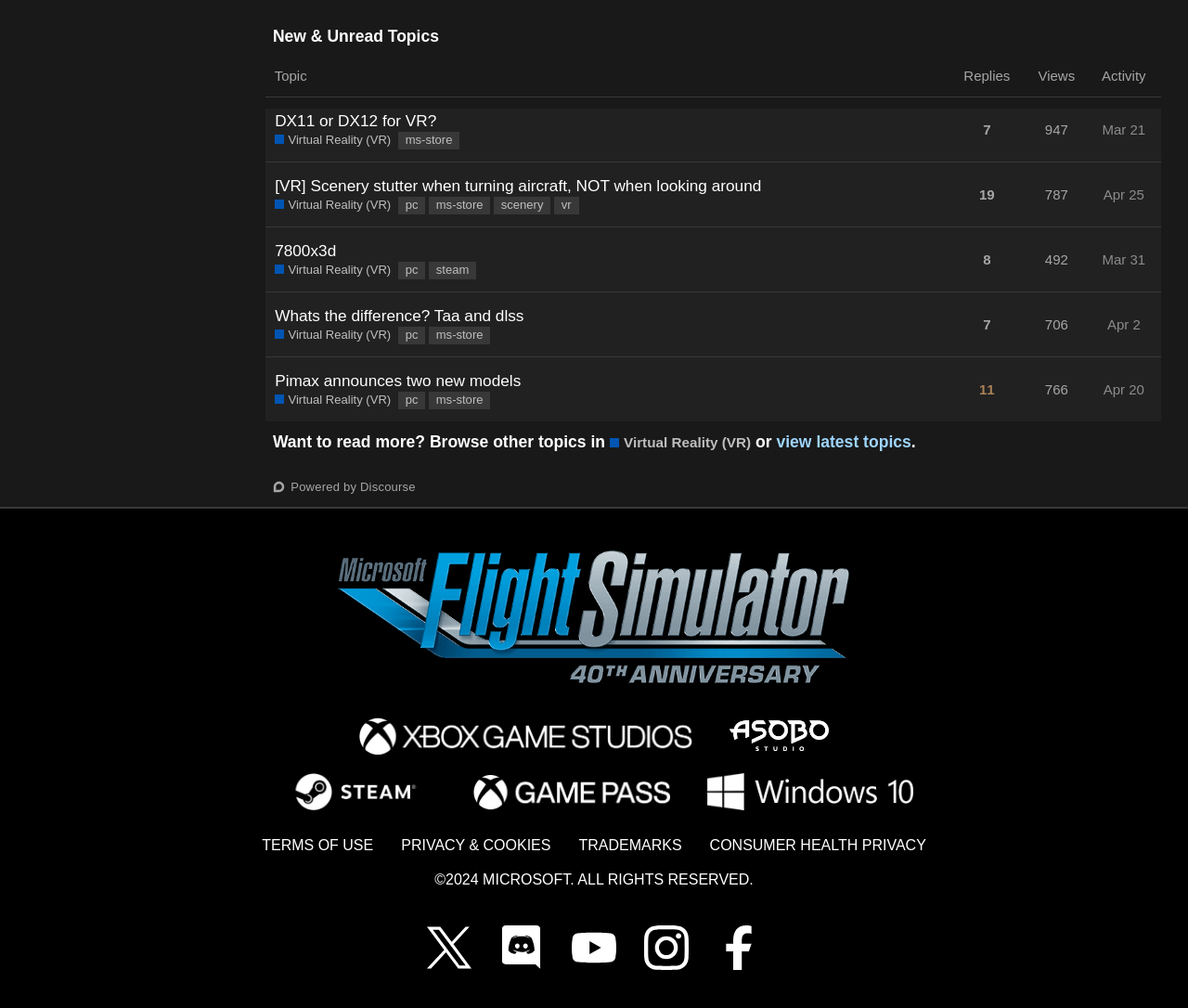Locate the bounding box coordinates of the element I should click to achieve the following instruction: "View topic Pimax announces two new models".

[0.223, 0.354, 0.801, 0.418]